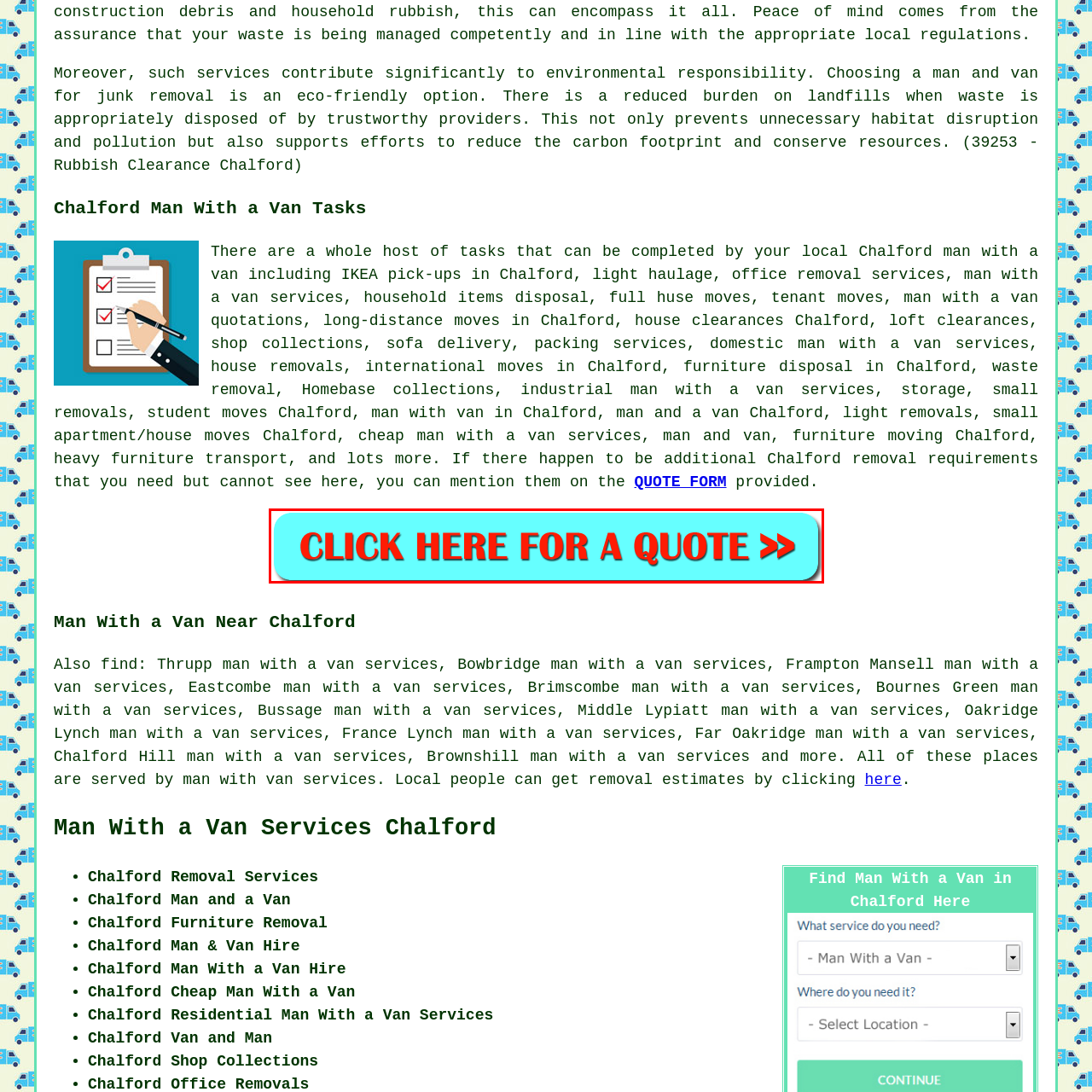Create a thorough and descriptive caption for the photo marked by the red boundary.

The image features a vibrant call-to-action button with the message "CLICK HERE FOR A QUOTE" prominently displayed in bold red text against a bright blue background. This clickable element invites viewers to engage with services related to local man and van tasks, specifically catering to the Chalford area. By clicking the button, users can easily access information for quotes on various services, which may include waste removal, furniture transport, and other local moving tasks. The design is eye-catching, aimed at encouraging potential customers to take the next step in securing their removal or transport needs.